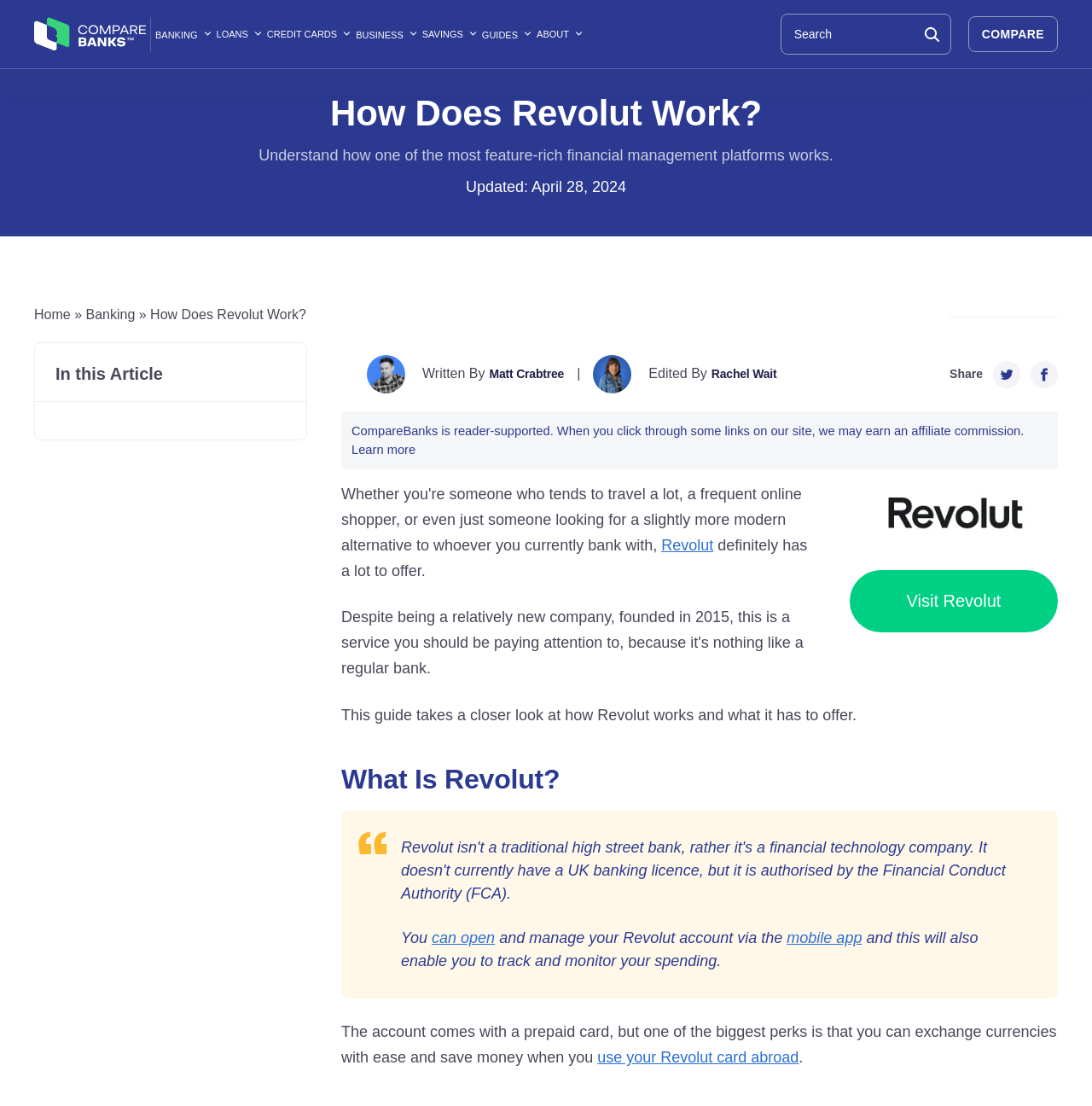From the image, can you give a detailed response to the question below:
Who is the author of the article?

The webpage mentions 'Written By Matt Crabtree' and also has an image of Matt Crabtree, indicating that he is the author of the article.